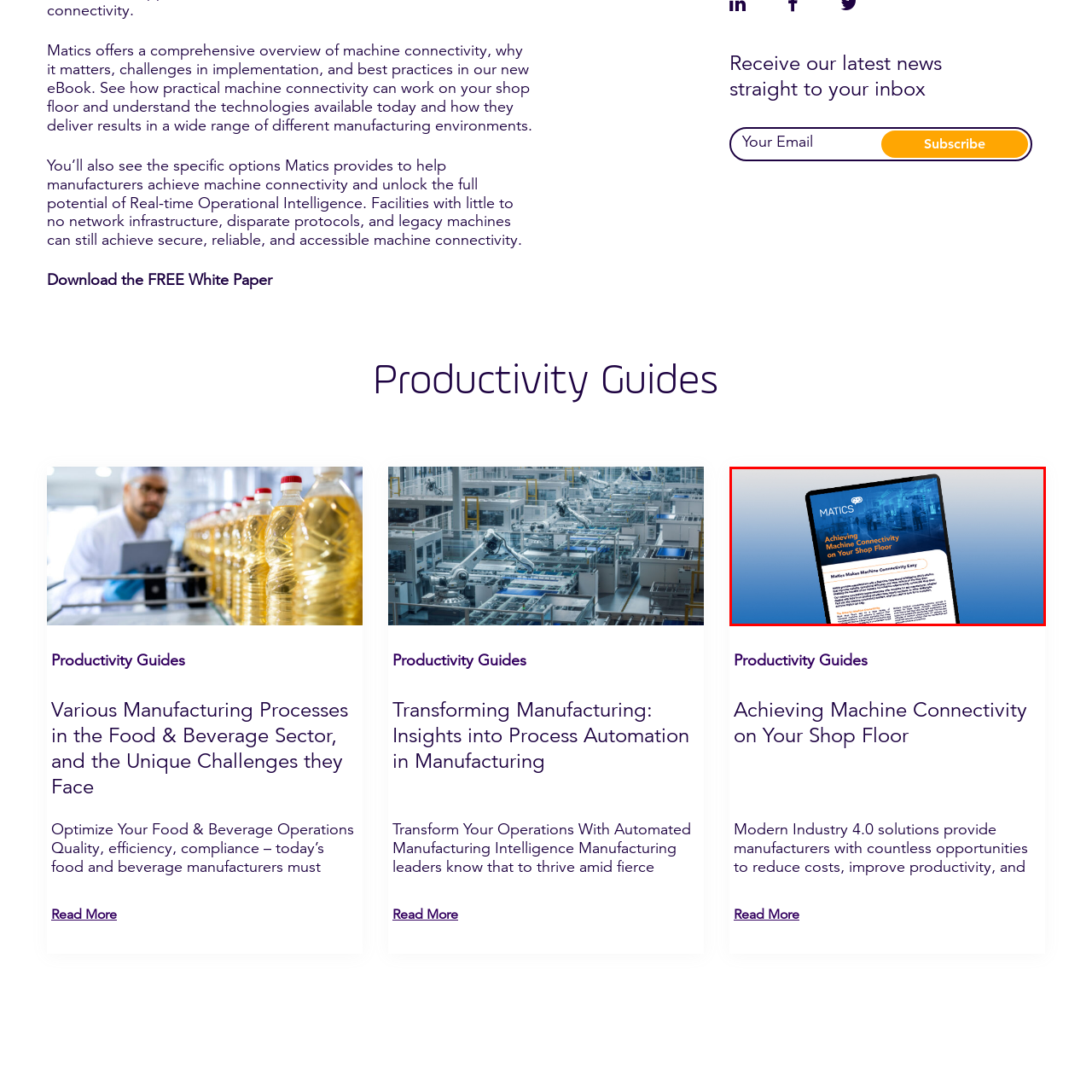What is the background of the image?
Observe the image enclosed by the red boundary and respond with a one-word or short-phrase answer.

Blurred industrial scene